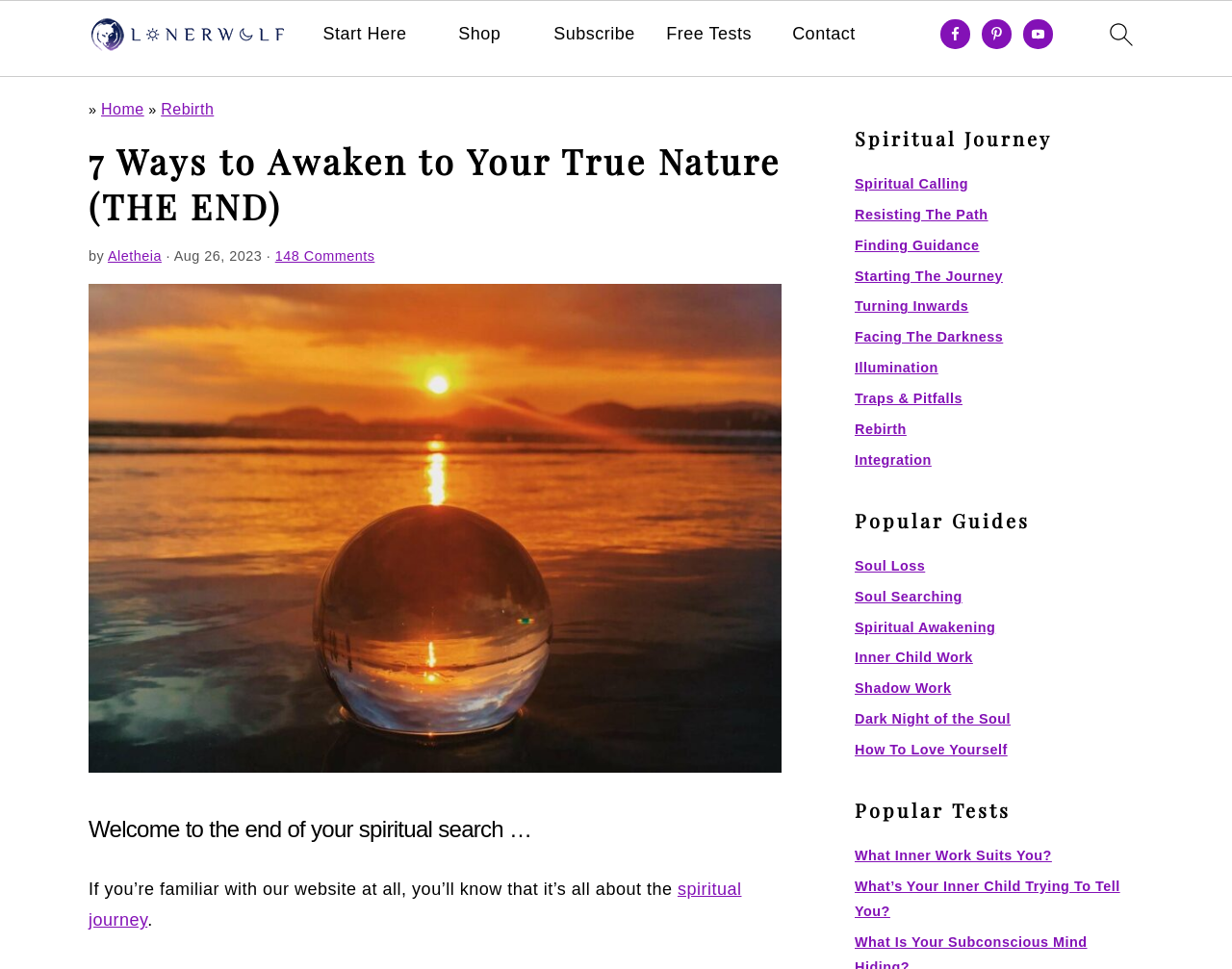What is the name of the author of the article?
Based on the image, please offer an in-depth response to the question.

The name of the author of the article is Aletheia, which is mentioned below the title of the article, along with the date of publication, August 26, 2023.